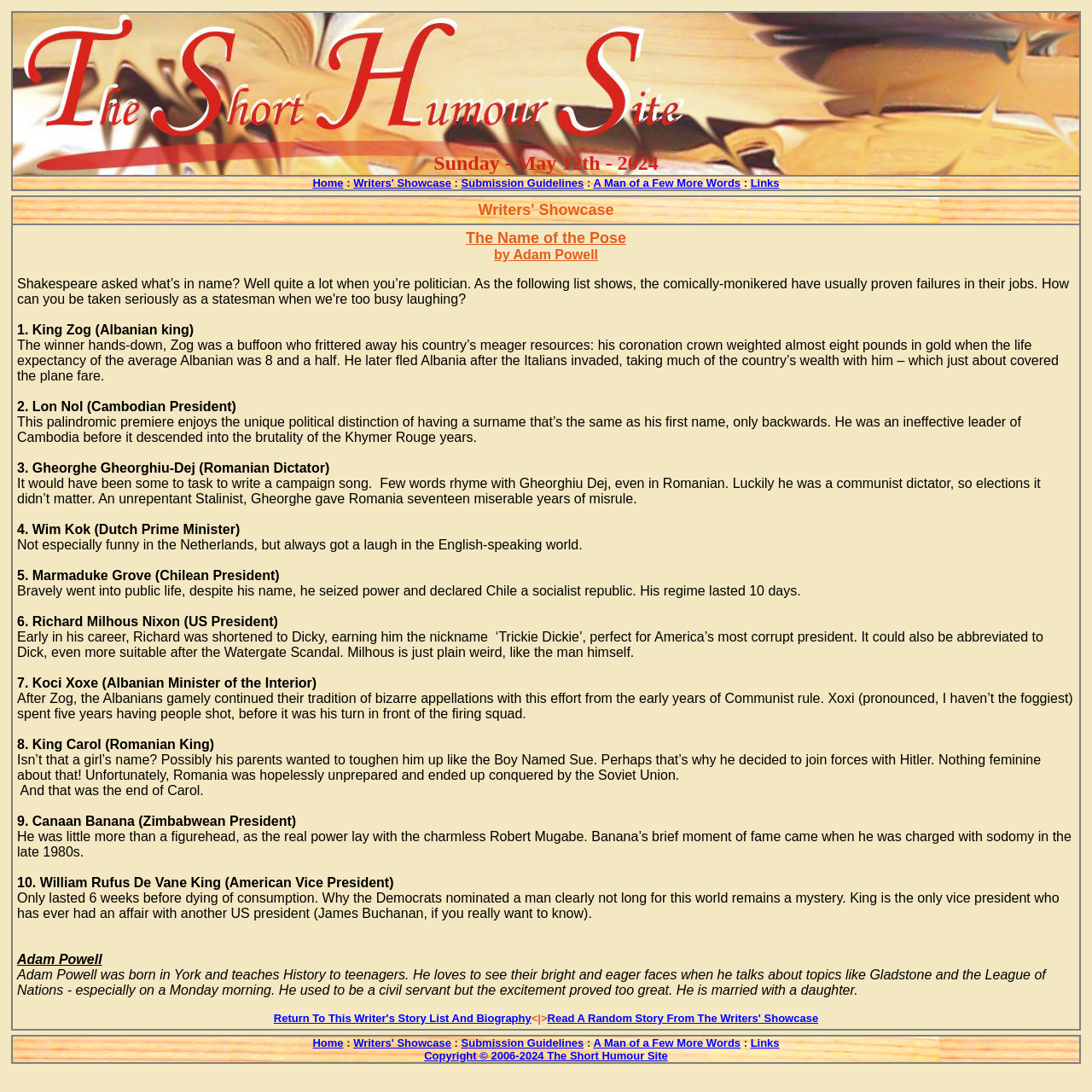Find the bounding box coordinates of the element to click in order to complete this instruction: "Read a random story from the Writers' Showcase". The bounding box coordinates must be four float numbers between 0 and 1, denoted as [left, top, right, bottom].

[0.501, 0.925, 0.749, 0.938]